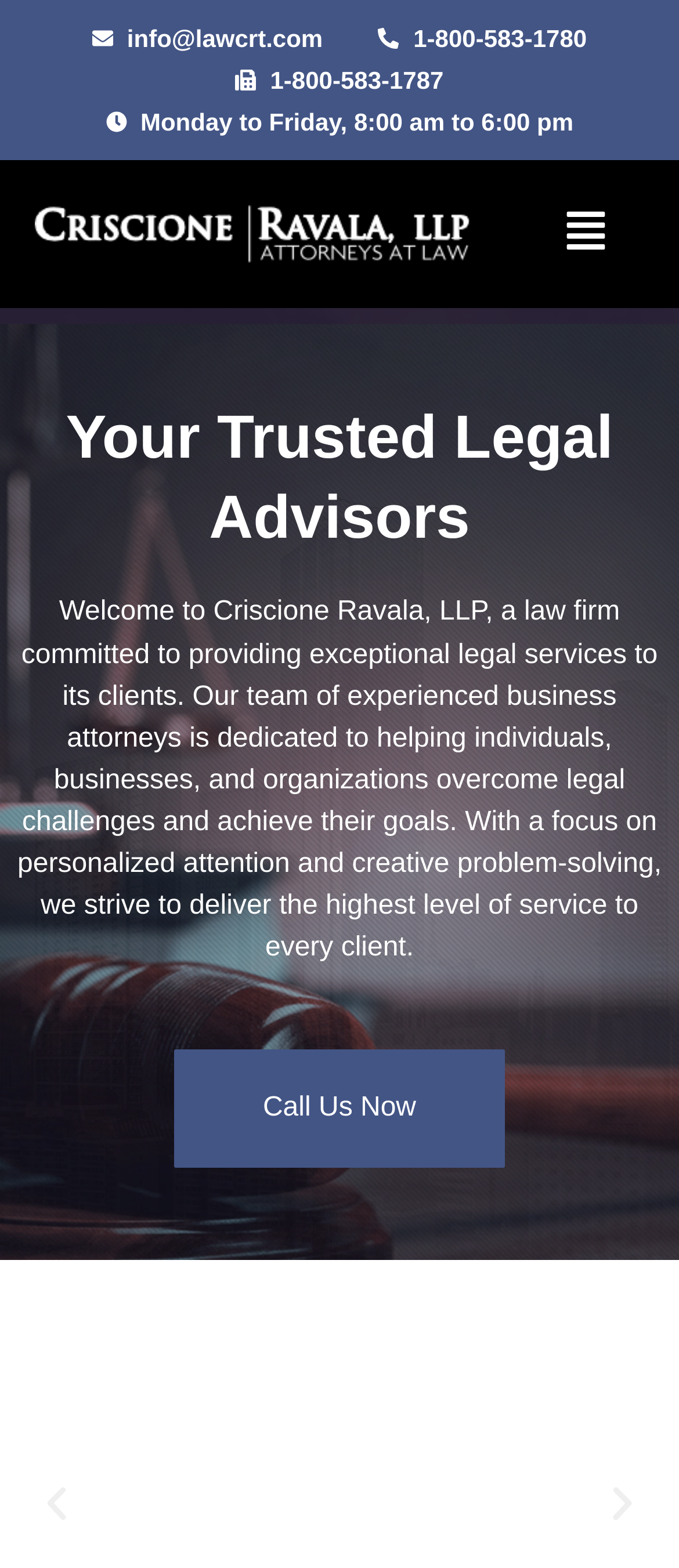Please determine the bounding box coordinates for the element with the description: "1-800-583-1787".

[0.347, 0.038, 0.653, 0.065]